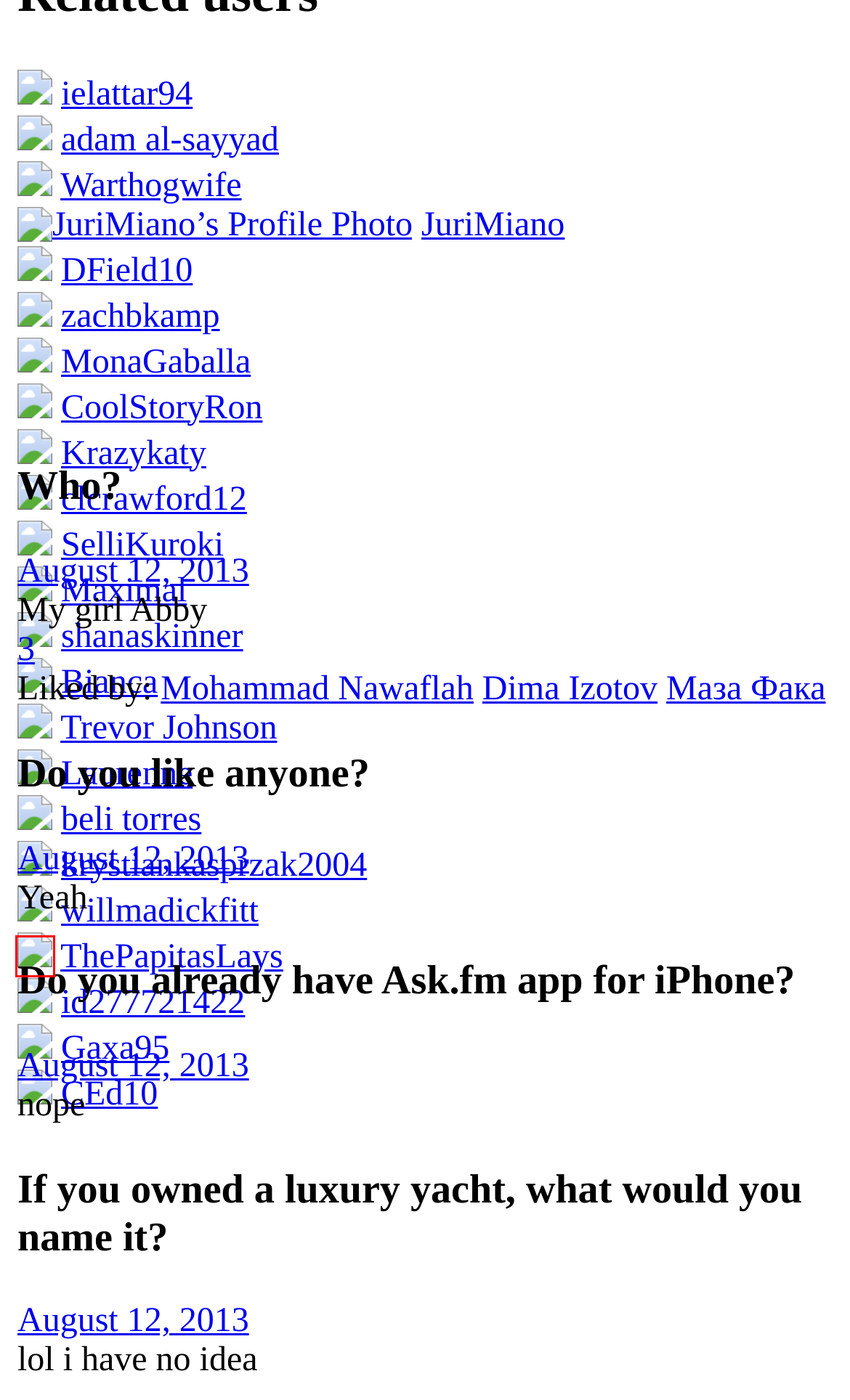Given a screenshot of a webpage with a red bounding box around a UI element, please identify the most appropriate webpage description that matches the new webpage after you click on the element. Here are the candidates:
A. Laurenne (@Mulunda) — 6 answers, 27 likes | ASKfm
B. ThePapitasLays (@ThePapitasLays) — 4 answers, 56 likes | ASKfm
C. Do you already have Ask.fm app for iPhone? | ask.fmhttps://ask.fm/JonnyBags
D. shanaskinner (@shanaskinner) — 15 answers, 139 likes | ASKfm
E. Maximal (@MaximalParadise) — 1017 answers, 1916 likes | ASKfm
F. Do you like anyone? | ask.fmhttps://ask.fm/JonnyBags
G. Gaxa95 (@Gaxa95) — Ask me anything | ASKfm
H. beli torres (@lovelybeli) — 44 answers, 69 likes | ASKfm

B